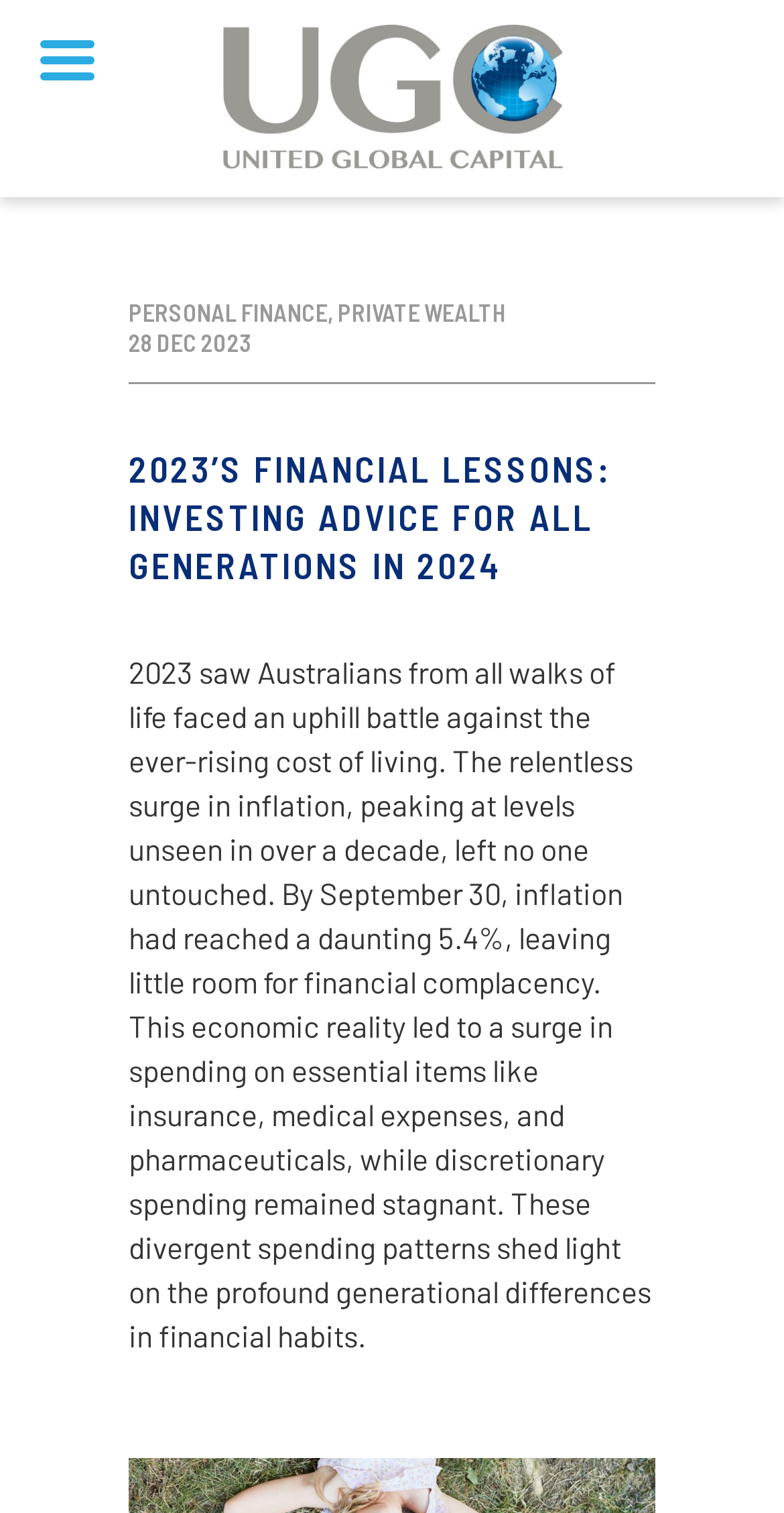Answer the question below with a single word or a brief phrase: 
What is the main topic of the article?

financial habits